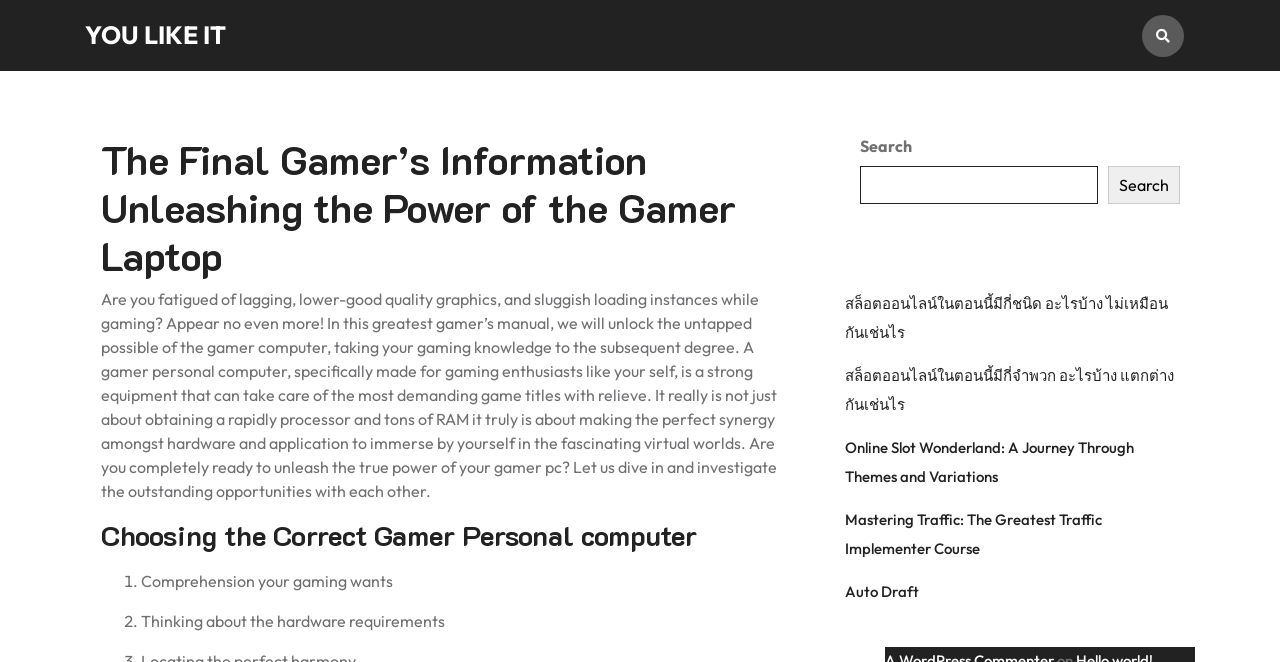What is the topic of the webpage?
Using the image, respond with a single word or phrase.

Gamer laptop information